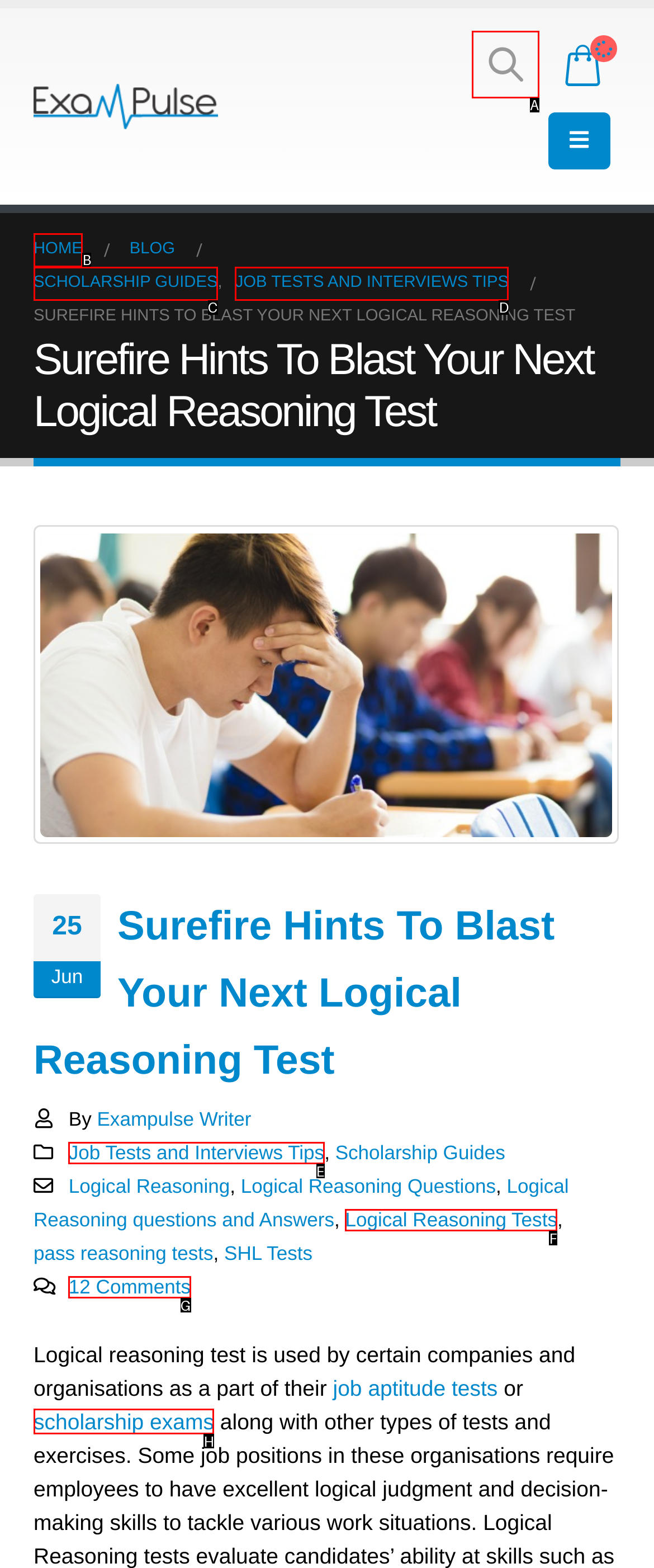Which HTML element matches the description: Home?
Reply with the letter of the correct choice.

B